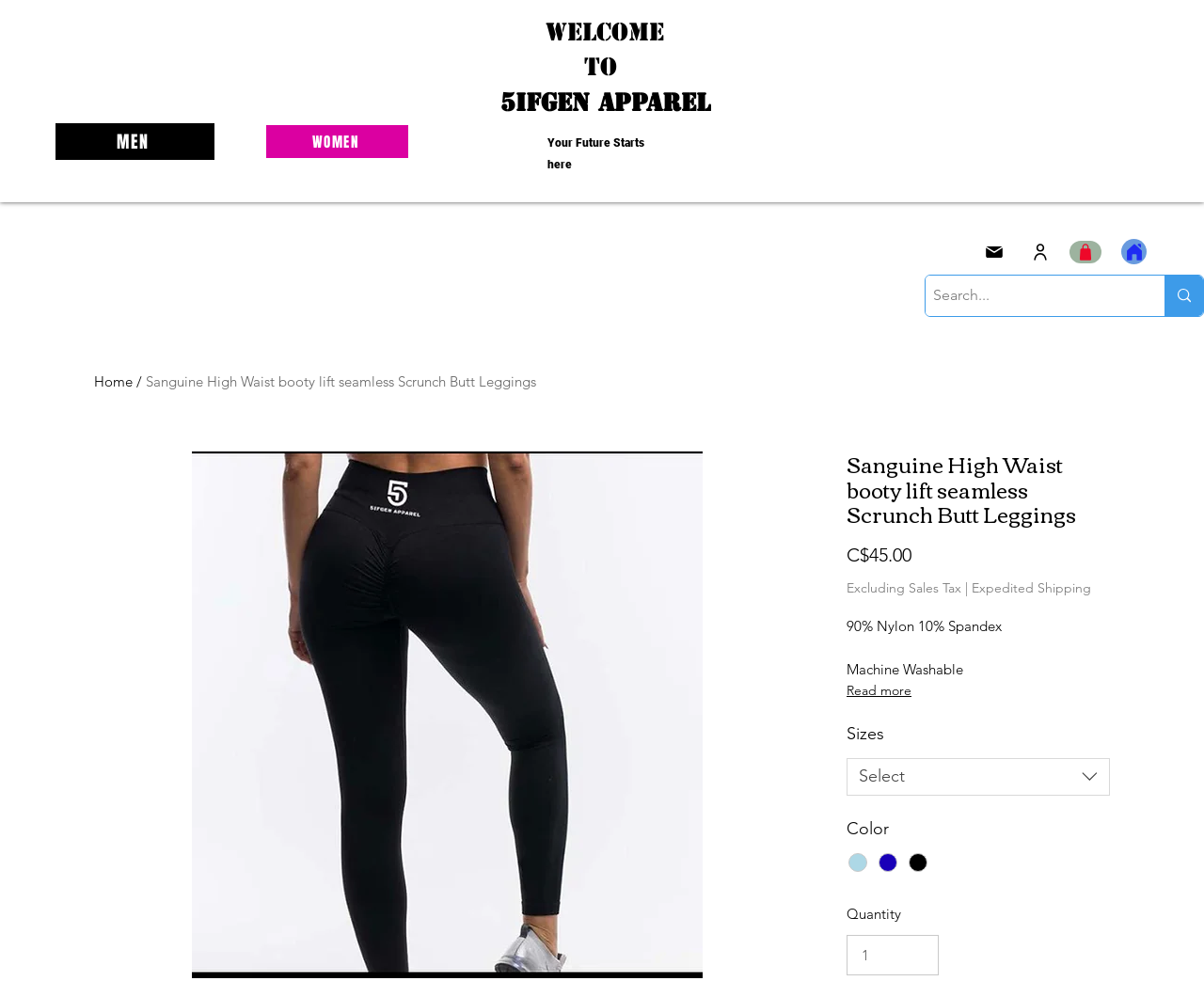Generate the text content of the main headline of the webpage.

  WELCOME 
To
 5IFGEN APPAREL